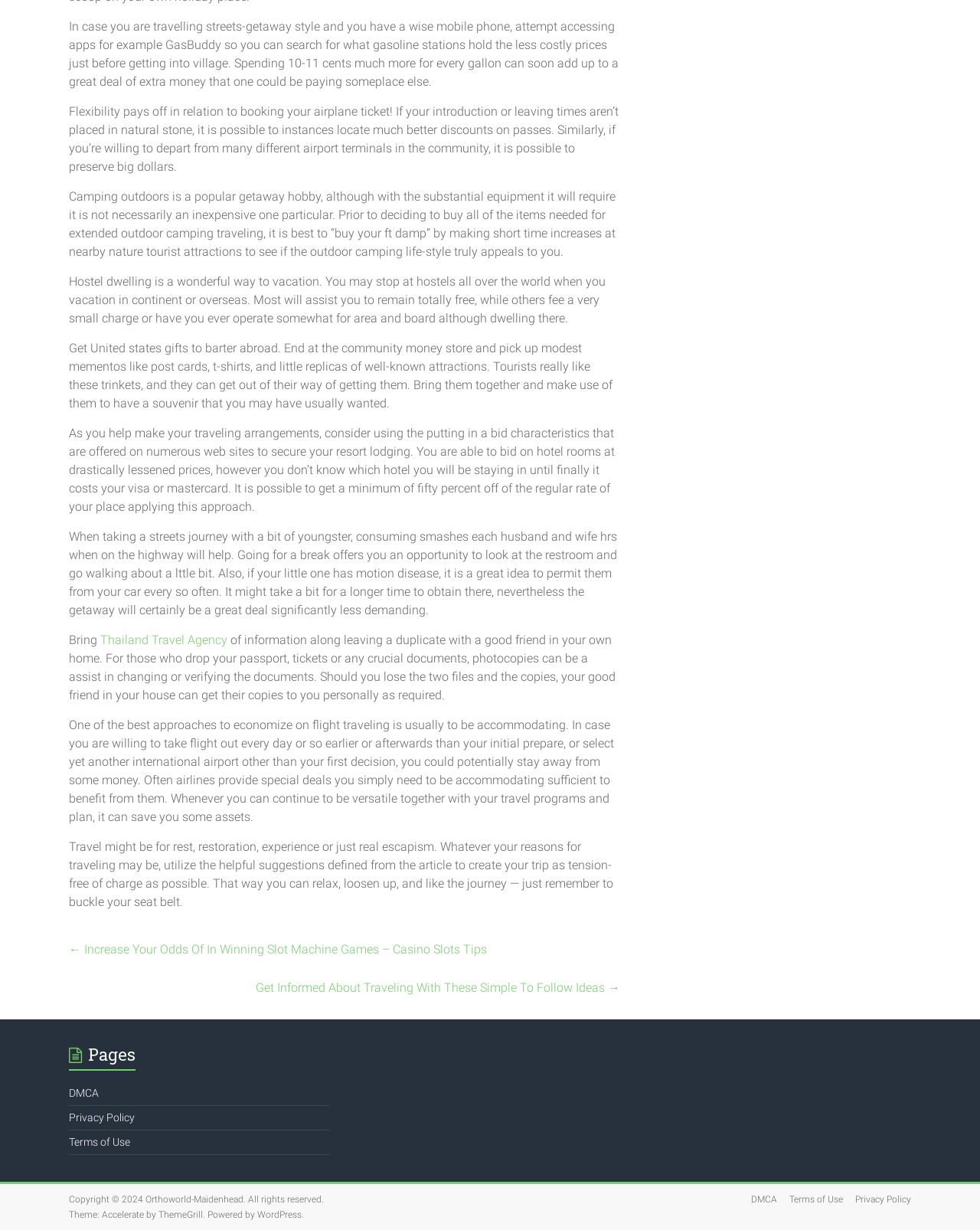Determine the bounding box coordinates of the section to be clicked to follow the instruction: "Visit the page about DMCA". The coordinates should be given as four float numbers between 0 and 1, formatted as [left, top, right, bottom].

[0.07, 0.884, 0.101, 0.894]